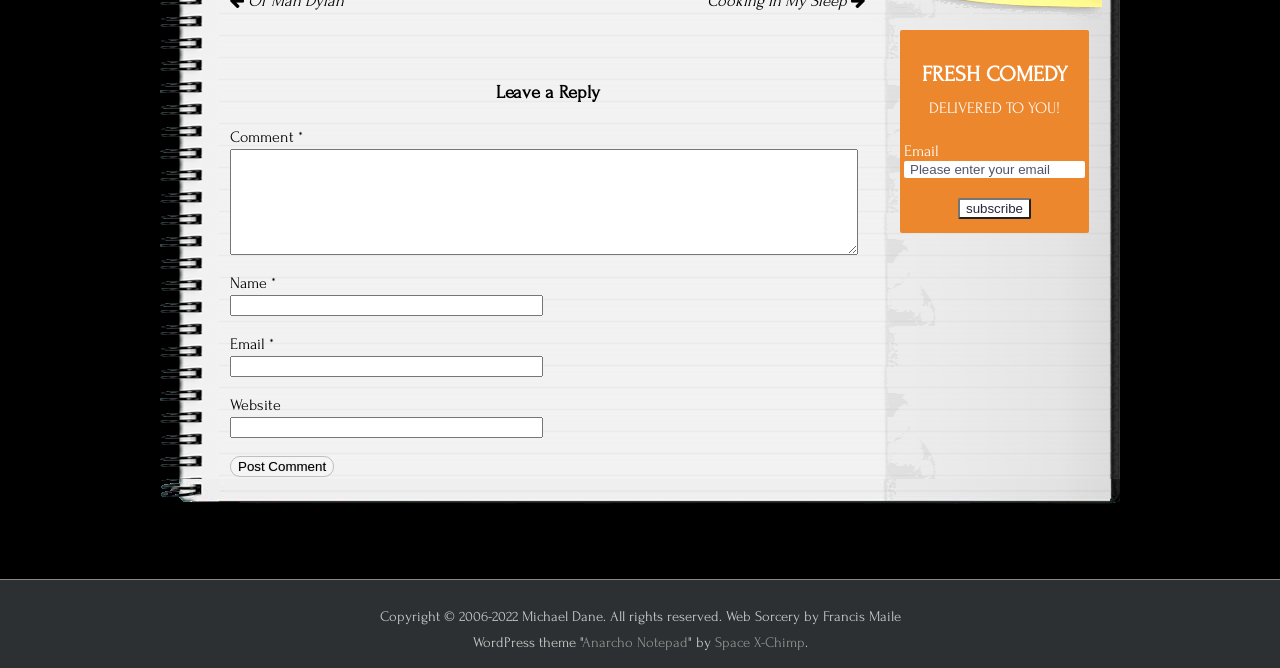Provide the bounding box coordinates for the UI element that is described as: "value="subscribe"".

[0.748, 0.297, 0.805, 0.328]